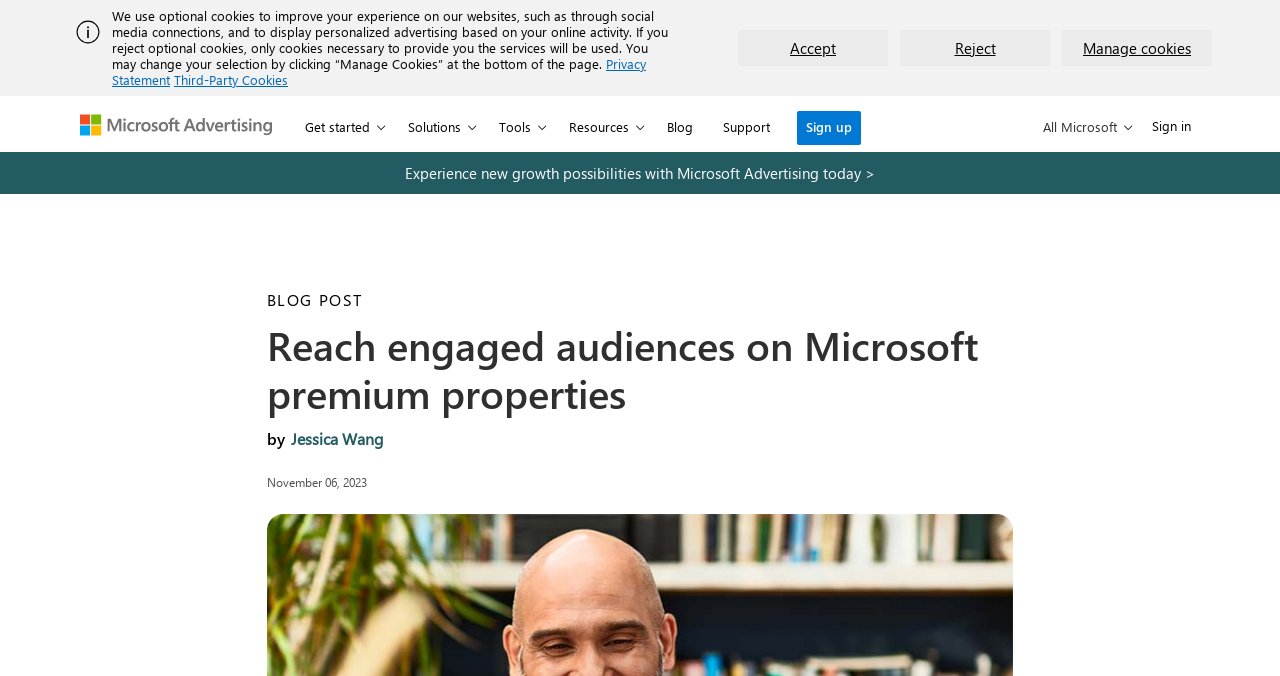Please specify the bounding box coordinates of the clickable region to carry out the following instruction: "View the profile of Jessica Wang". The coordinates should be four float numbers between 0 and 1, in the format [left, top, right, bottom].

[0.228, 0.633, 0.299, 0.664]